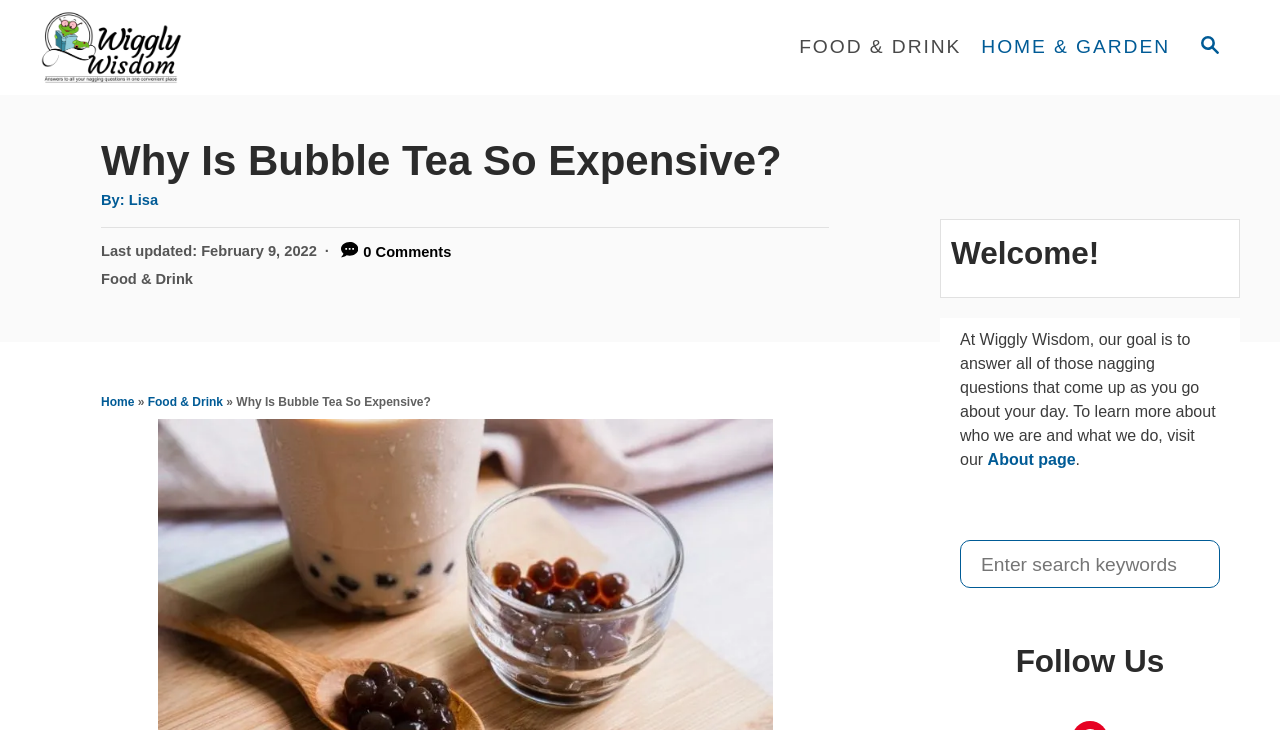What is the date this article was last updated?
Examine the image and provide an in-depth answer to the question.

The last updated date can be found in the header section of the webpage, where it says 'Last updated:' followed by the date 'February 9, 2022'.